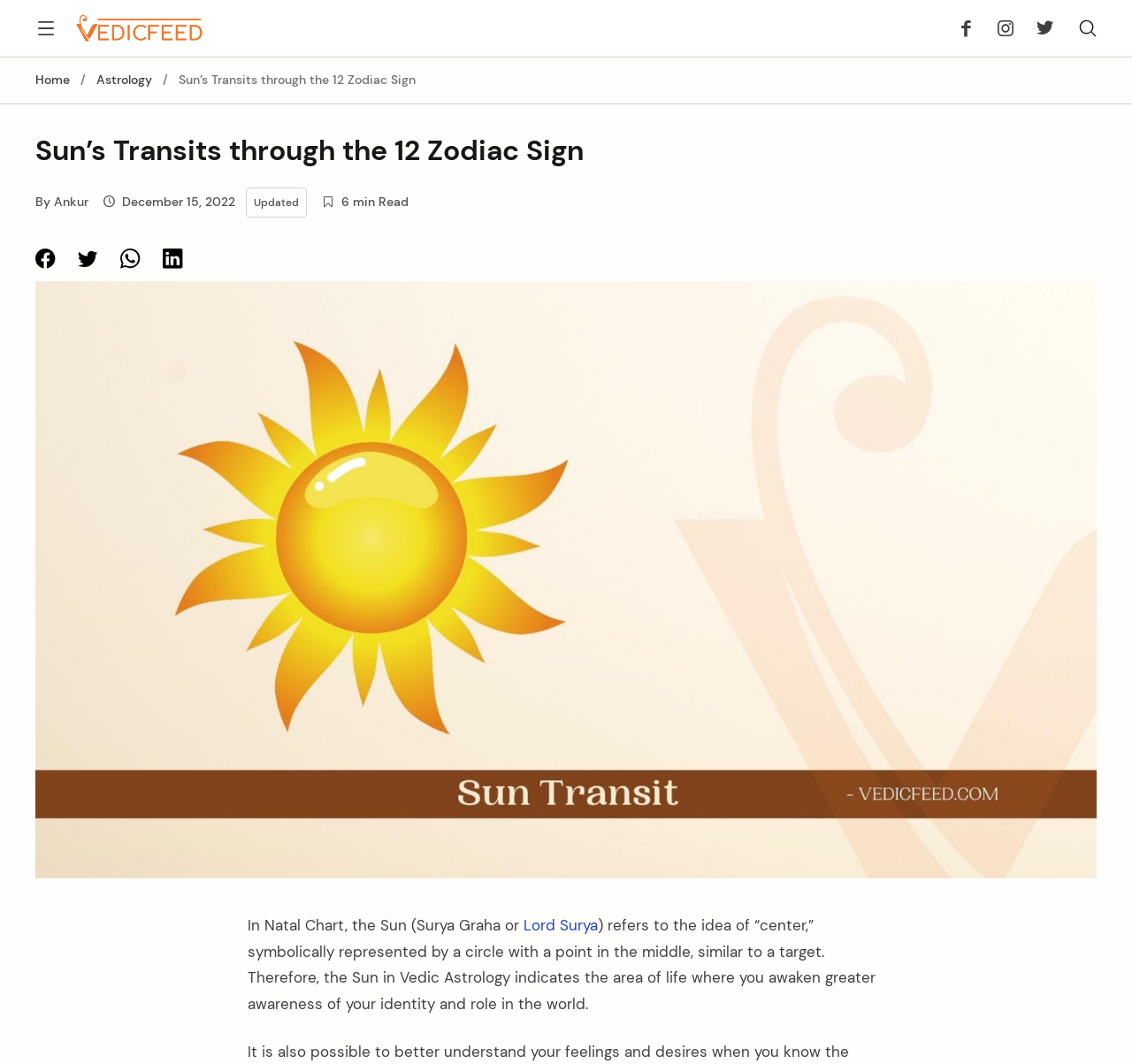Based on what you see in the screenshot, provide a thorough answer to this question: What is the topic of the article?

The topic of the article can be found in the title of the article, which says 'Sun’s Transits through the 12 Zodiac Sign'.